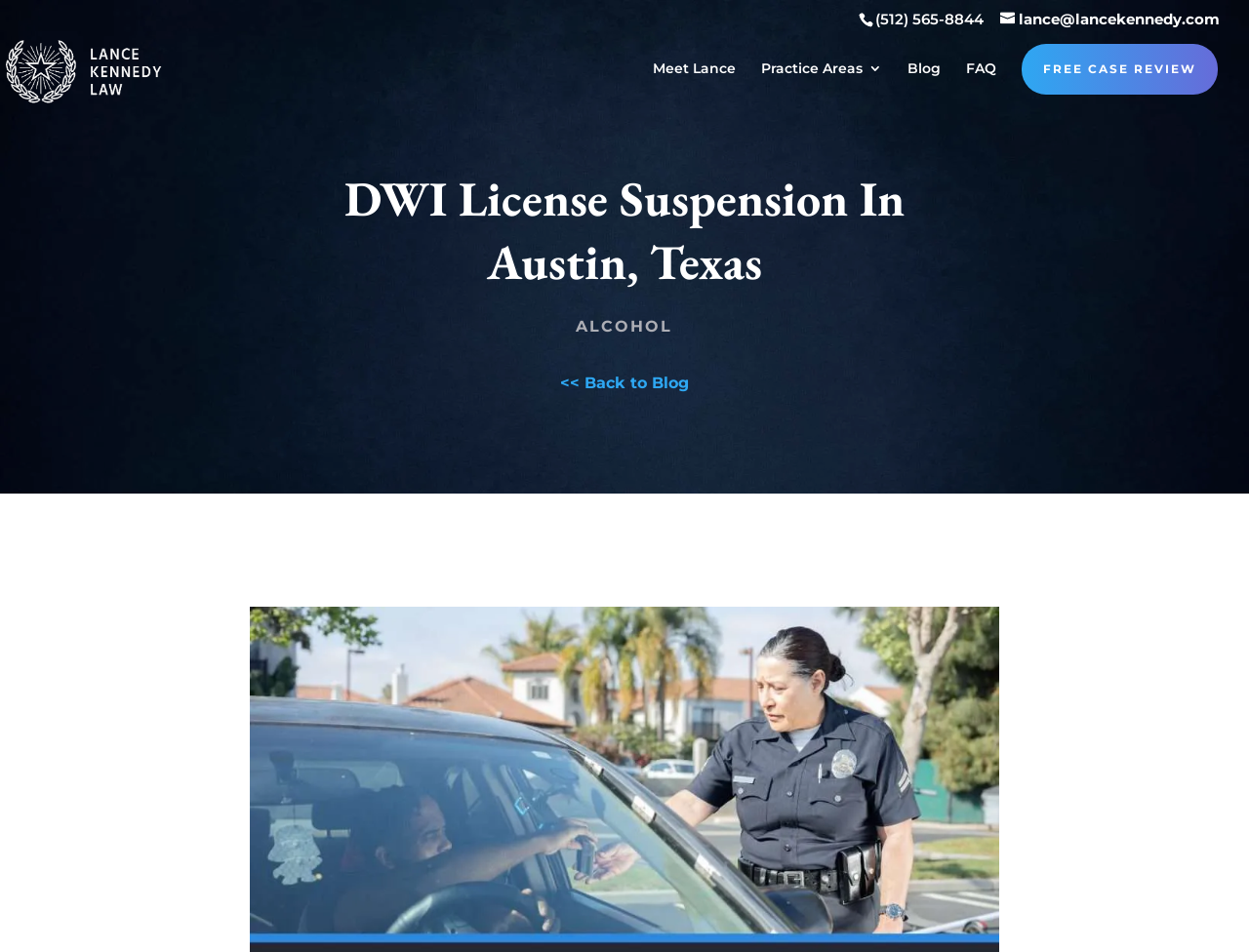Show me the bounding box coordinates of the clickable region to achieve the task as per the instruction: "read the blog".

[0.727, 0.061, 0.753, 0.098]